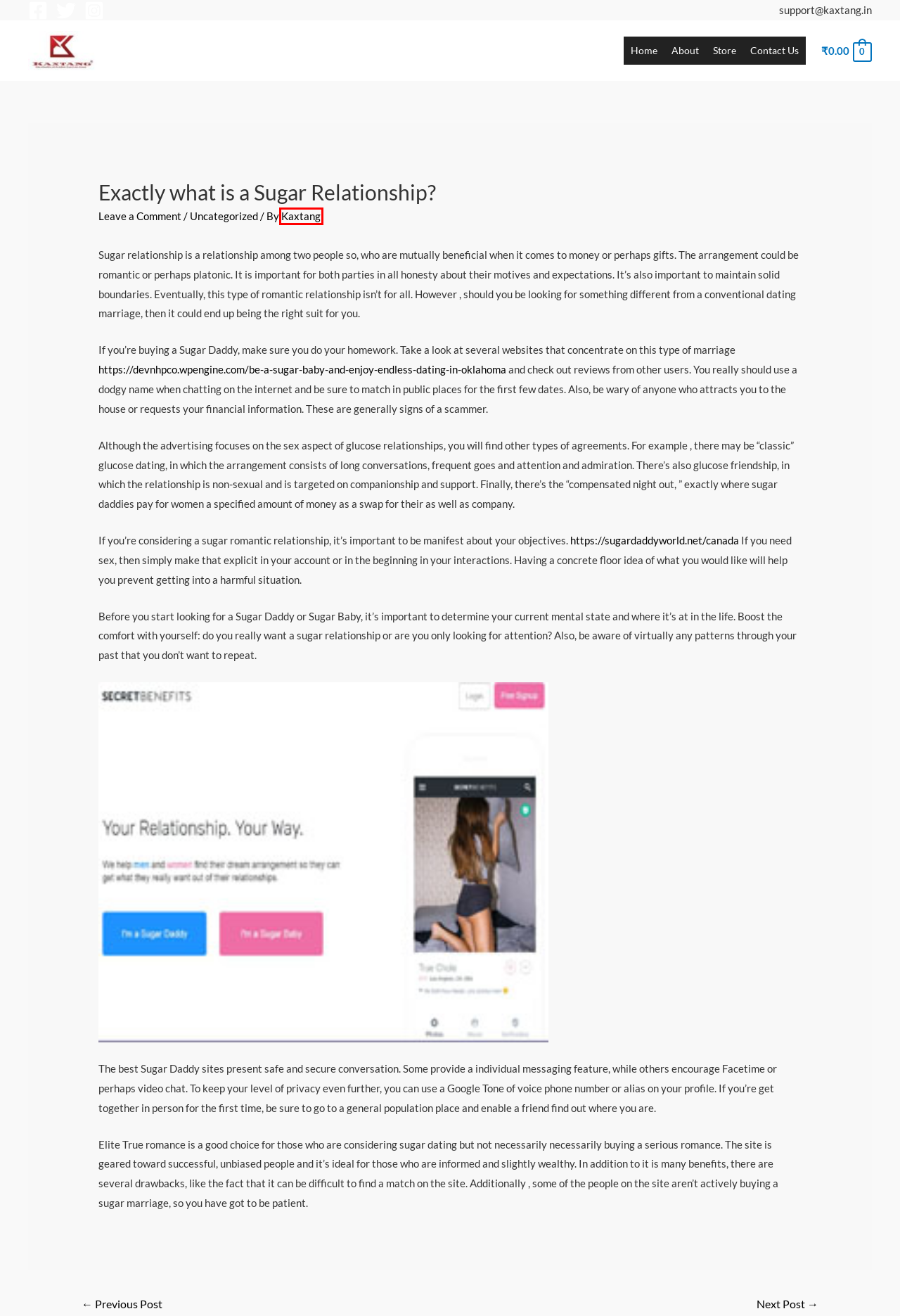Given a webpage screenshot featuring a red rectangle around a UI element, please determine the best description for the new webpage that appears after the element within the bounding box is clicked. The options are:
A. Store - Kaxtang India
B. Cart - Kaxtang India
C. Contact Us - Kaxtang India
D. Kaxtang - Kaxtang India
E. Home - Kaxtang India Quality Amplifier Manufacturer in Delhi
F. Refund Policy - Kaxtang India
G. My account - Kaxtang India
H. About - Kaxtang India

D